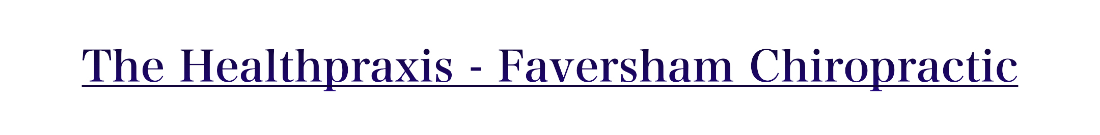Please provide a one-word or short phrase answer to the question:
What is the likely purpose of the header?

branding and navigation